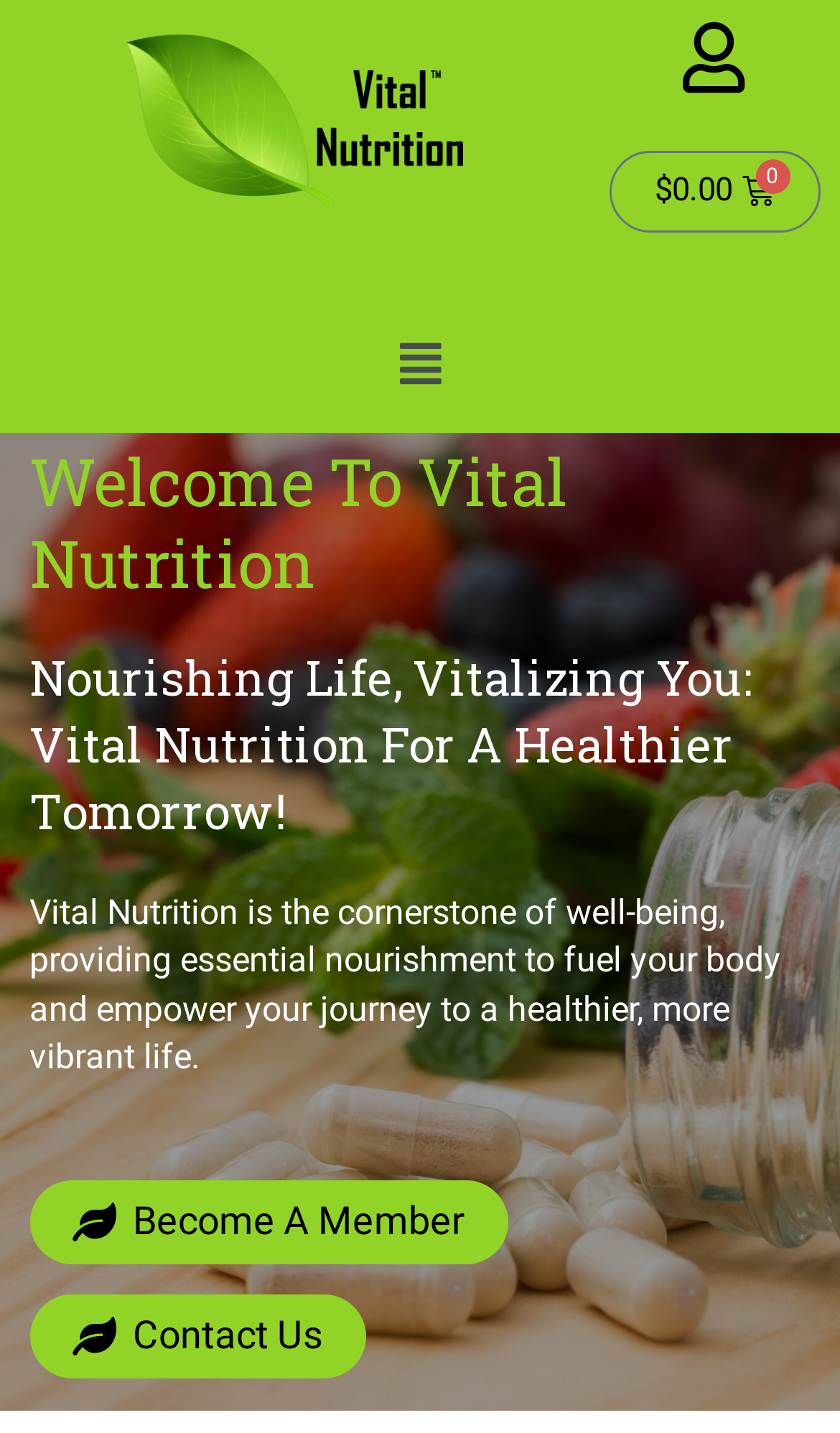Provide the bounding box coordinates of the HTML element described by the text: "$0.00 0 Cart". The coordinates should be in the format [left, top, right, bottom] with values between 0 and 1.

[0.726, 0.105, 0.976, 0.162]